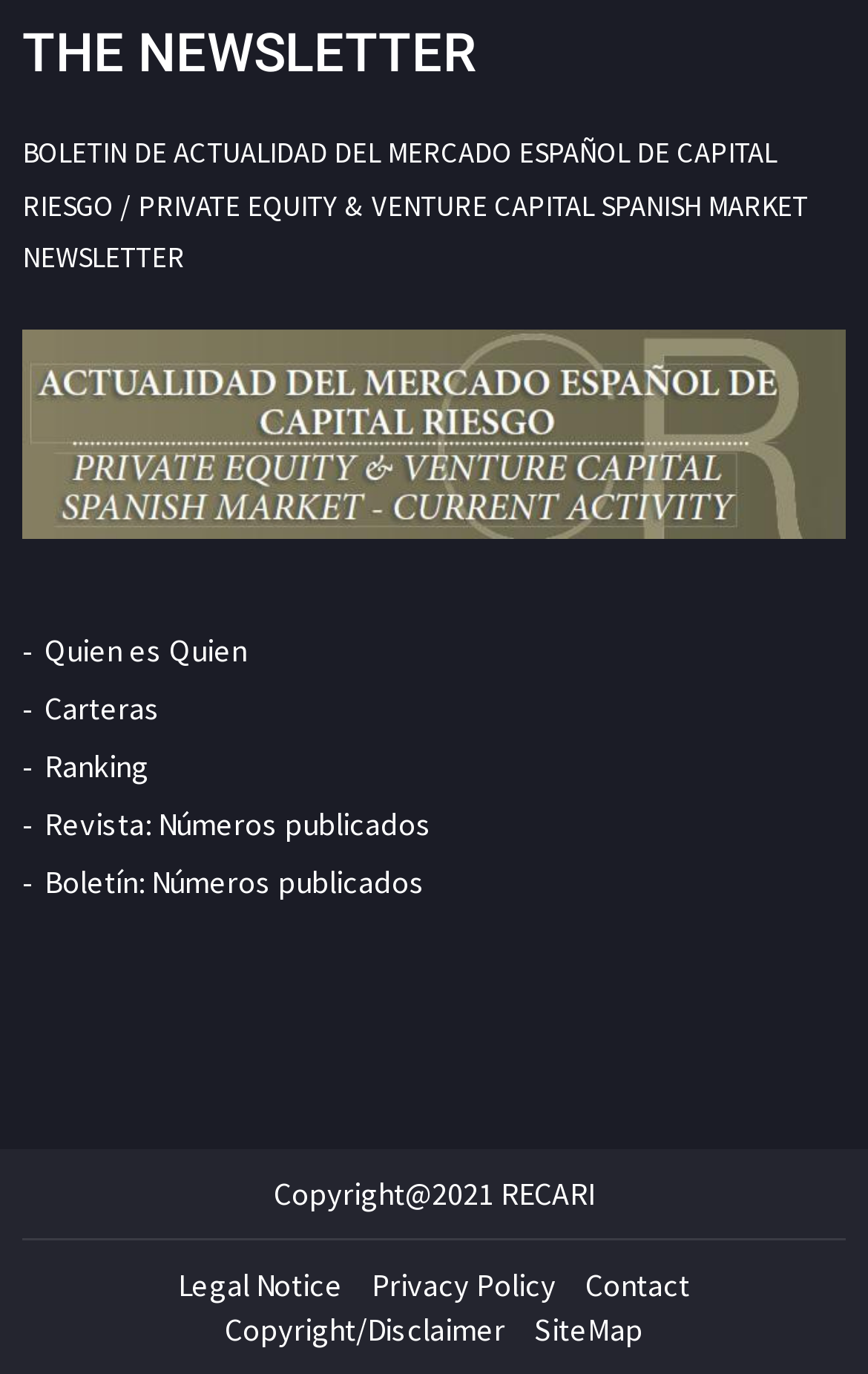Please use the details from the image to answer the following question comprehensively:
What is the copyright year of the webpage?

The copyright year can be found in the static text element at the bottom of the webpage, which reads 'Copyright@2021 RECARI'.